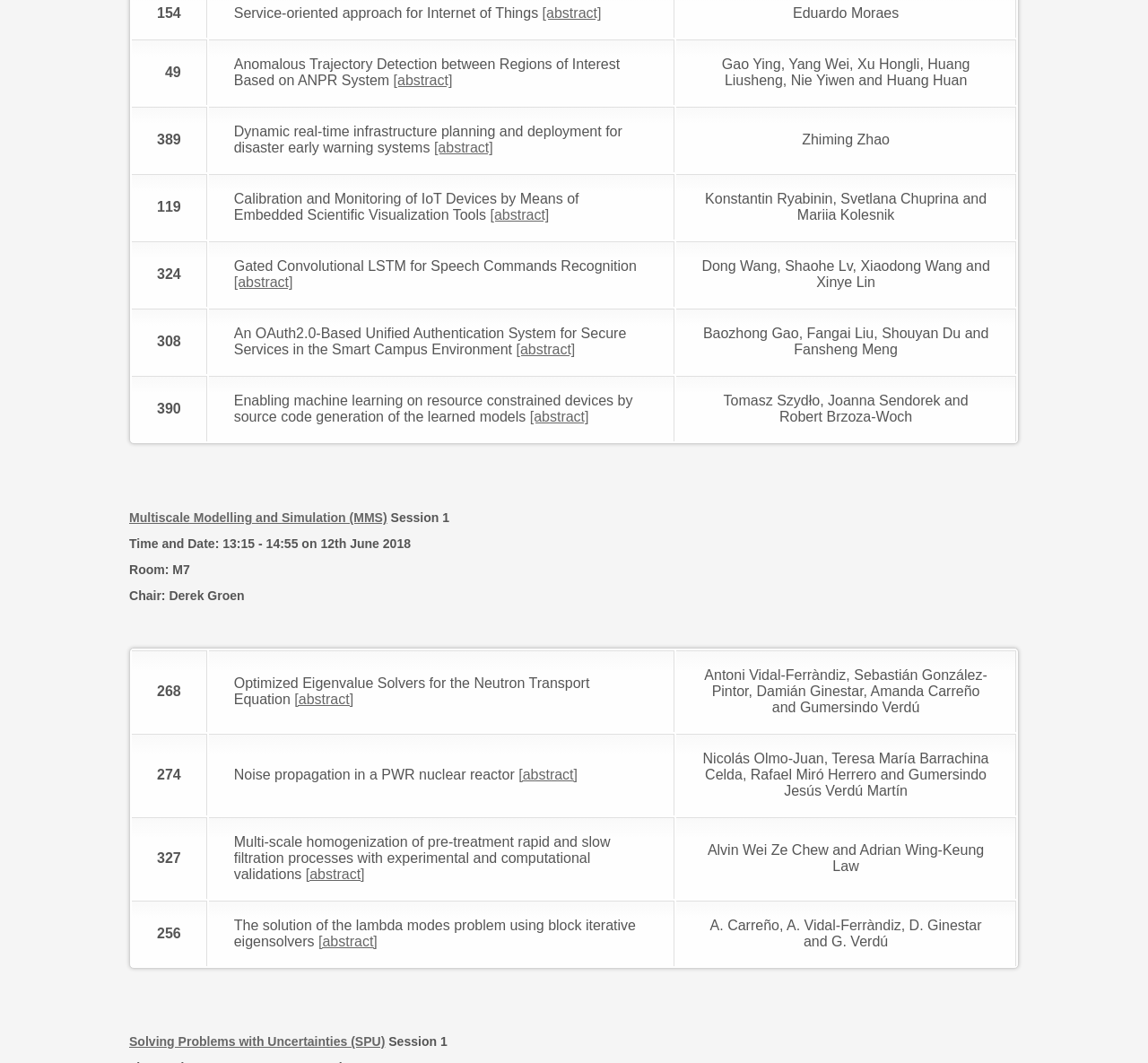What is the room number for the MMS session?
Look at the image and respond with a one-word or short phrase answer.

M7